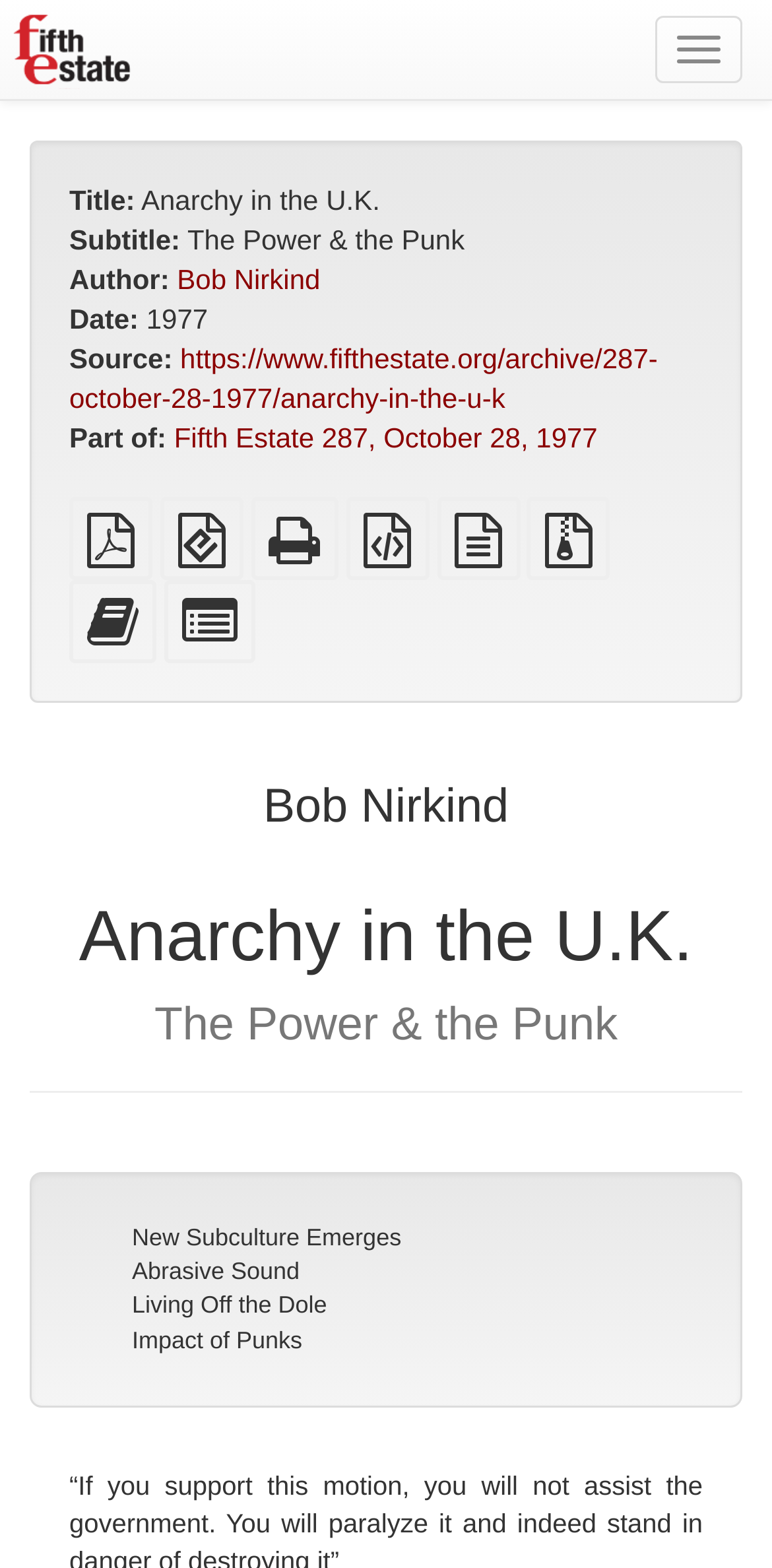Determine the bounding box coordinates in the format (top-left x, top-left y, bottom-right x, bottom-right y). Ensure all values are floating point numbers between 0 and 1. Identify the bounding box of the UI element described by: EPUB (for mobile devices)

[0.207, 0.34, 0.315, 0.361]